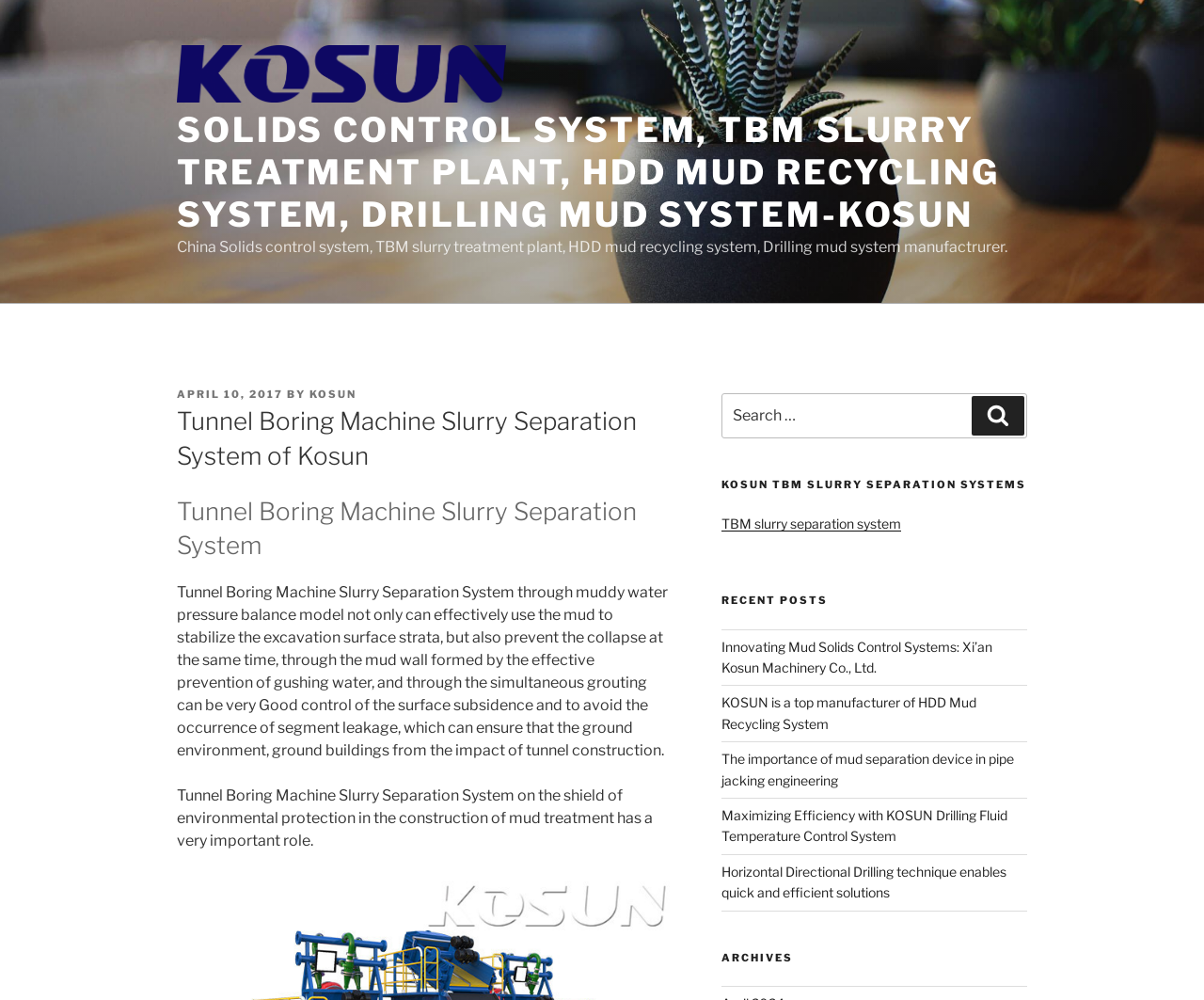Describe all visible elements and their arrangement on the webpage.

The webpage is about Tunnel Boring Machine Slurry Separation System of Kosun, a company that specializes in solids control systems, TBM slurry treatment plants, HDD mud recycling systems, and drilling mud systems. 

At the top of the page, there is a logo with a link to the company's homepage, accompanied by a smaller image with the same link. Below this, there is a brief introduction to the company, stating that it is a manufacturer of solids control systems, TBM slurry treatment plants, HDD mud recycling systems, and drilling mud systems in China.

On the left side of the page, there is a section with a heading "Tunnel Boring Machine Slurry Separation System of Kosun" that provides detailed information about the system. This section is divided into two parts: the first part describes the system's functionality, stating that it can effectively use muddy water to stabilize the excavation surface strata and prevent collapse, while the second part highlights the system's importance in environmental protection during tunnel construction.

On the right side of the page, there is a search bar with a button to search for specific topics. Below the search bar, there are several sections, including "KOSUN TBM SLURRY SEPARATION SYSTEMS", "RECENT POSTS", and "ARCHIVES". The "RECENT POSTS" section lists five links to recent articles related to mud solids control systems, HDD mud recycling systems, and drilling fluid temperature control systems. The "ARCHIVES" section is located at the bottom of the page.